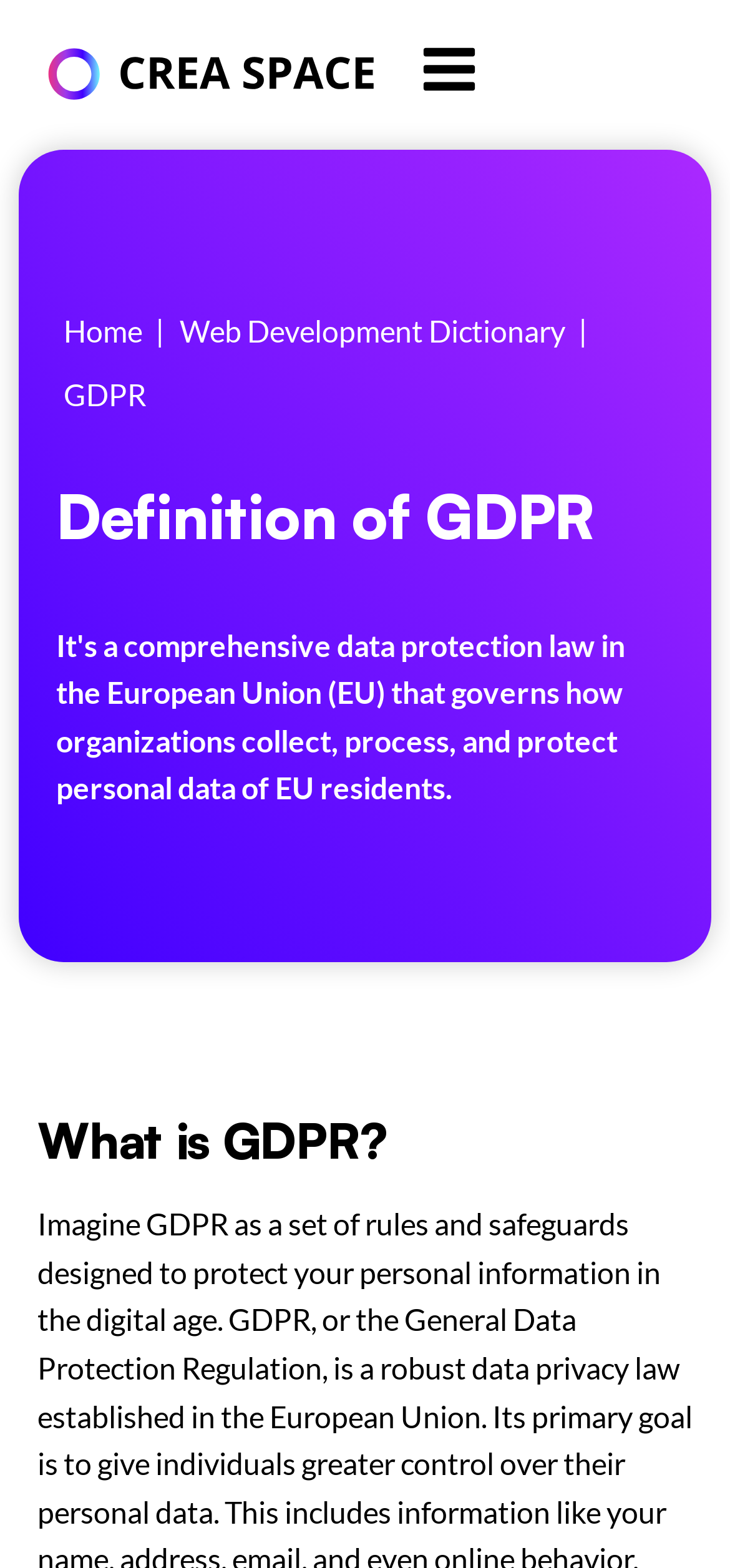Calculate the bounding box coordinates for the UI element based on the following description: "Conjunctivitis(Biochemic medicine)". Ensure the coordinates are four float numbers between 0 and 1, i.e., [left, top, right, bottom].

None